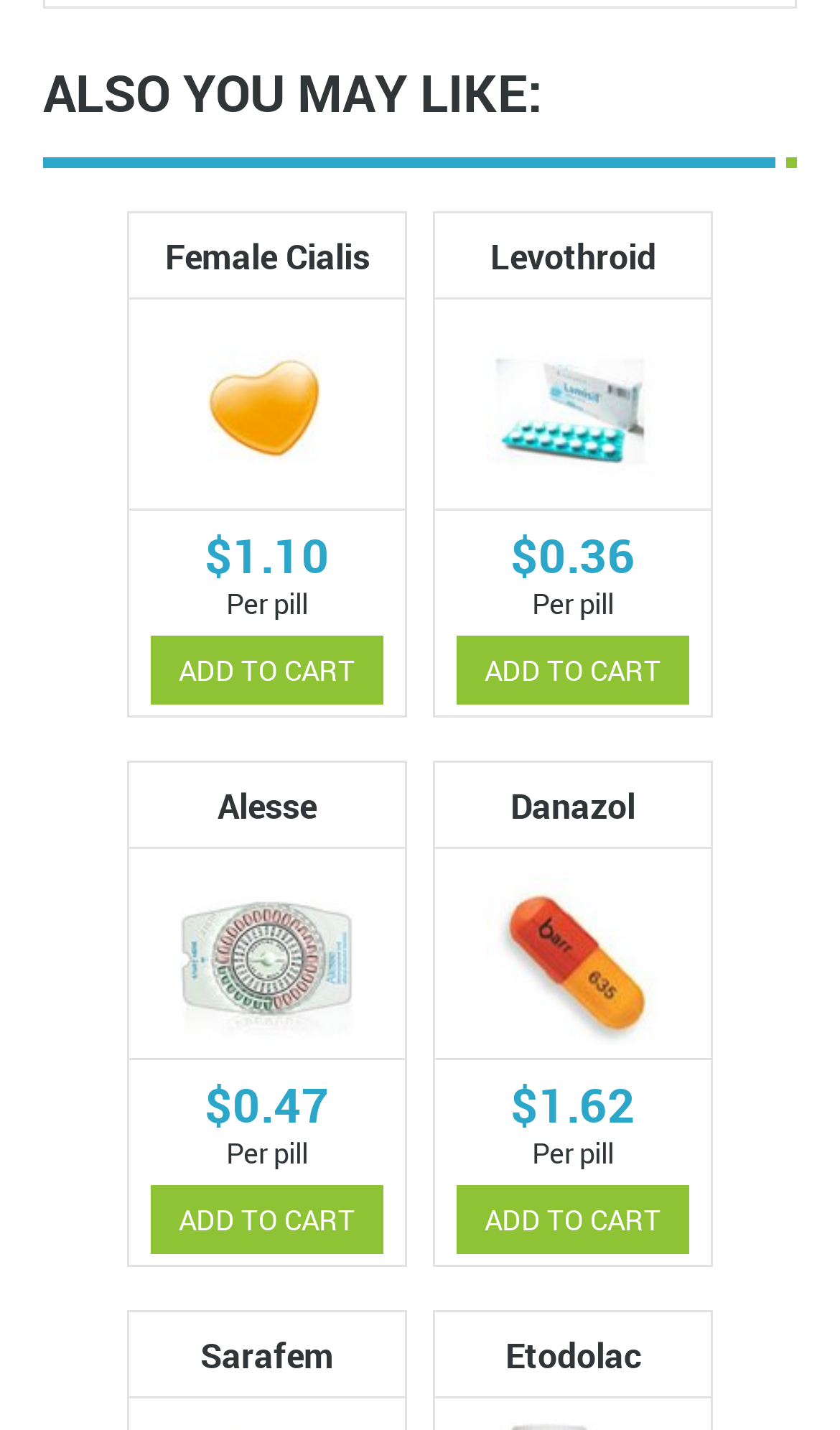Determine the bounding box coordinates of the clickable element to complete this instruction: "Add to cart Levothroid". Provide the coordinates in the format of four float numbers between 0 and 1, [left, top, right, bottom].

[0.544, 0.445, 0.821, 0.493]